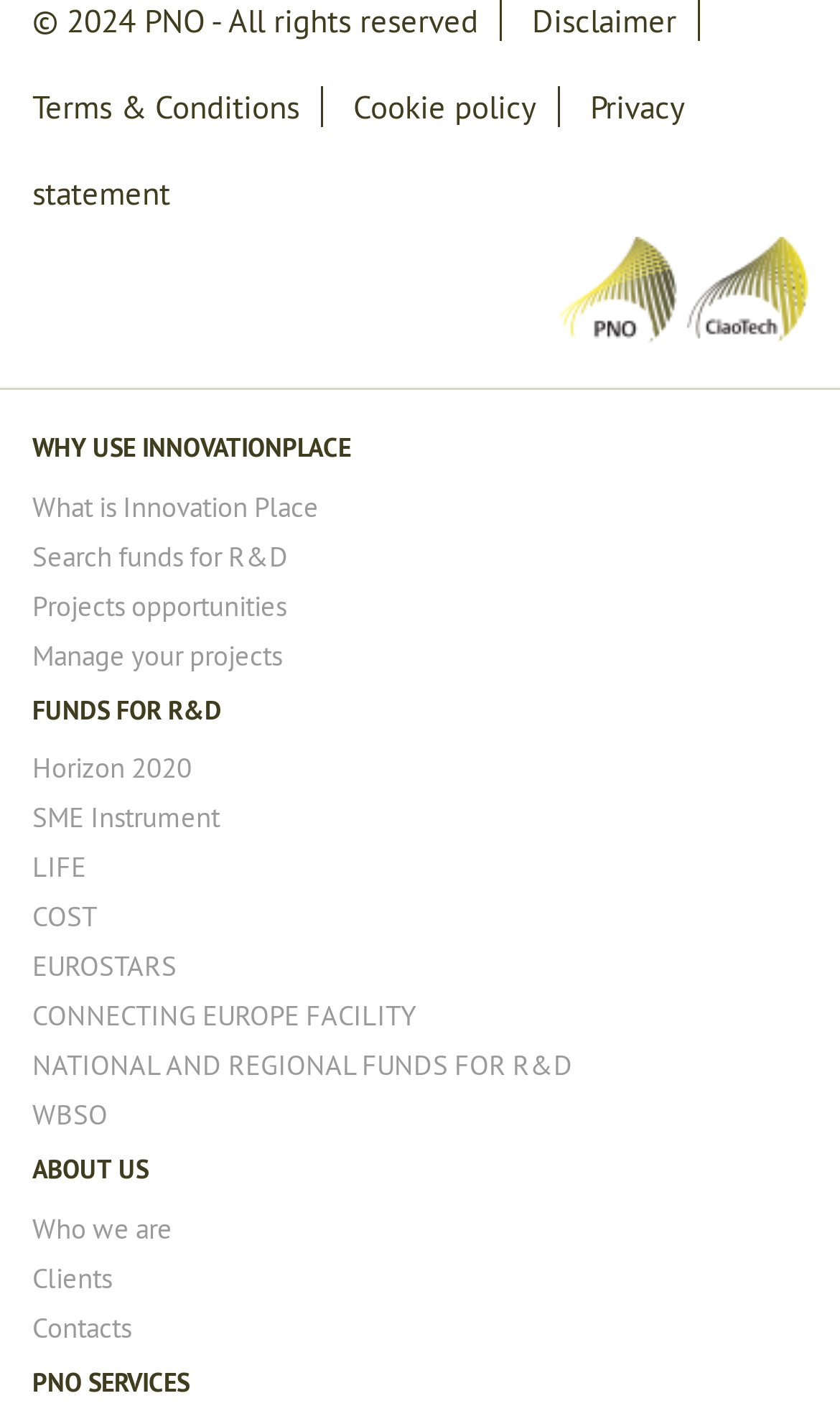Answer the question with a single word or phrase: 
What is the purpose of Innovation Place?

To provide funds for R&D